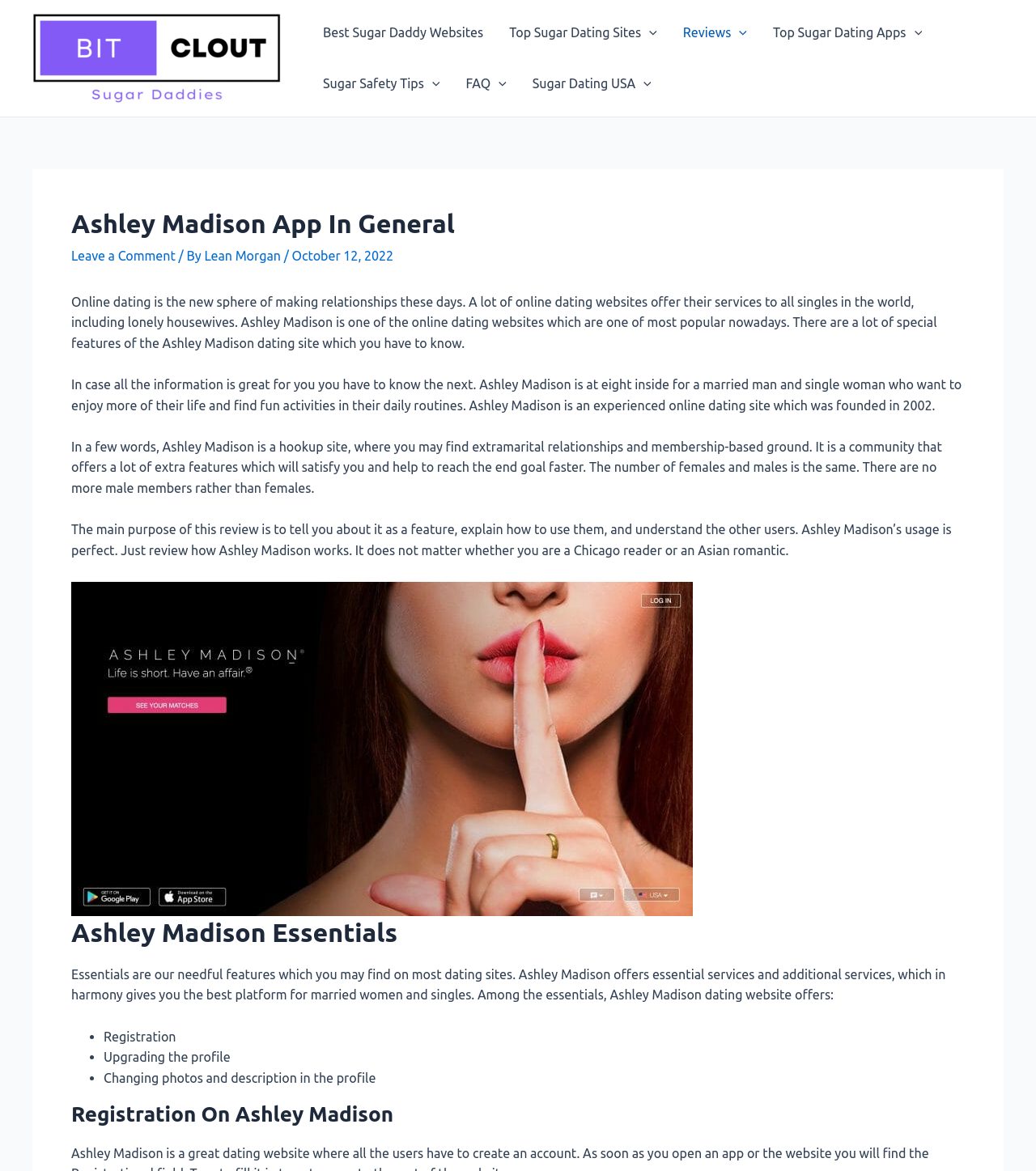Please specify the bounding box coordinates in the format (top-left x, top-left y, bottom-right x, bottom-right y), with values ranging from 0 to 1. Identify the bounding box for the UI component described as follows: FAQ

[0.437, 0.05, 0.501, 0.093]